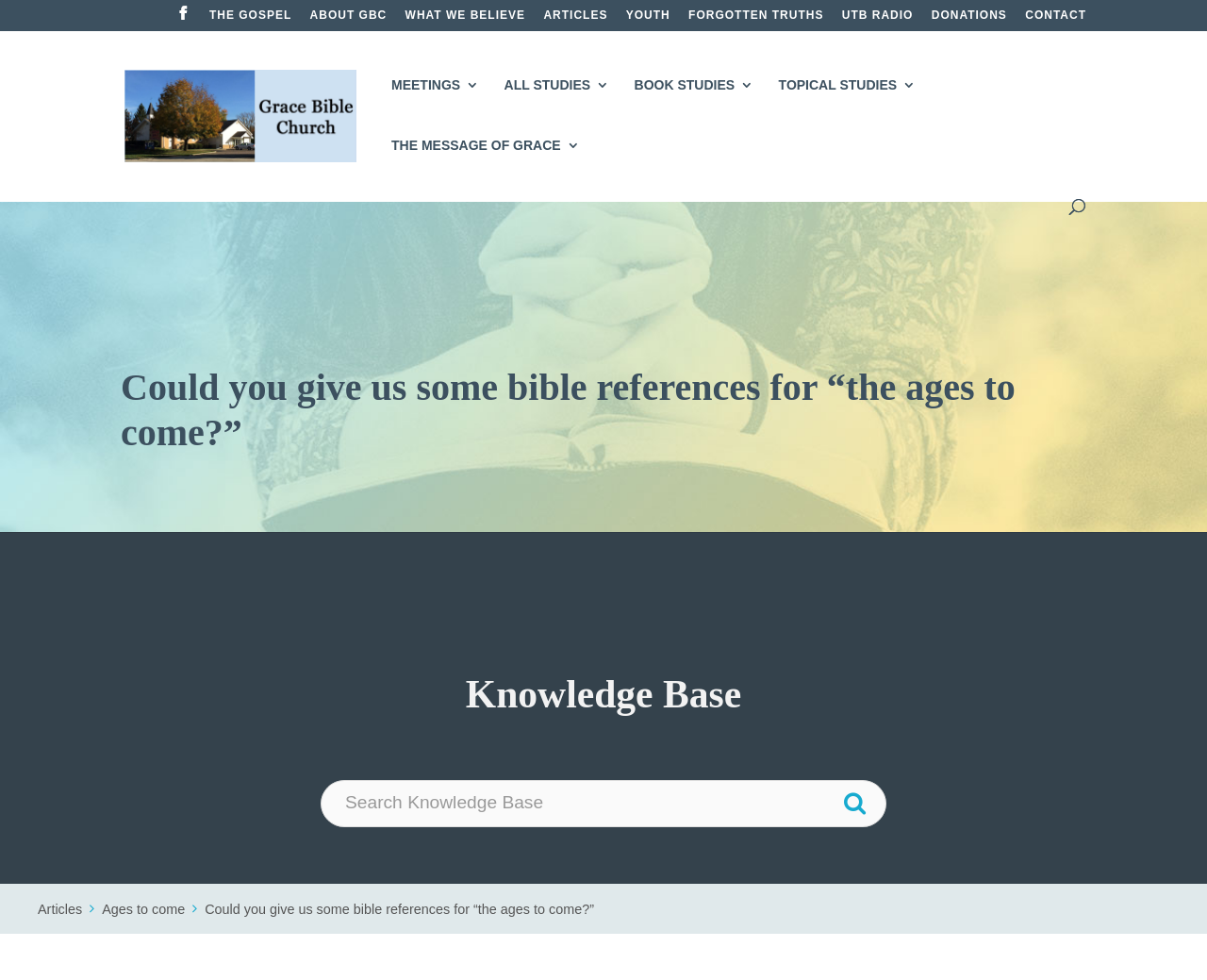Determine the bounding box coordinates of the section I need to click to execute the following instruction: "Search for something". Provide the coordinates as four float numbers between 0 and 1, i.e., [left, top, right, bottom].

[0.157, 0.031, 0.877, 0.033]